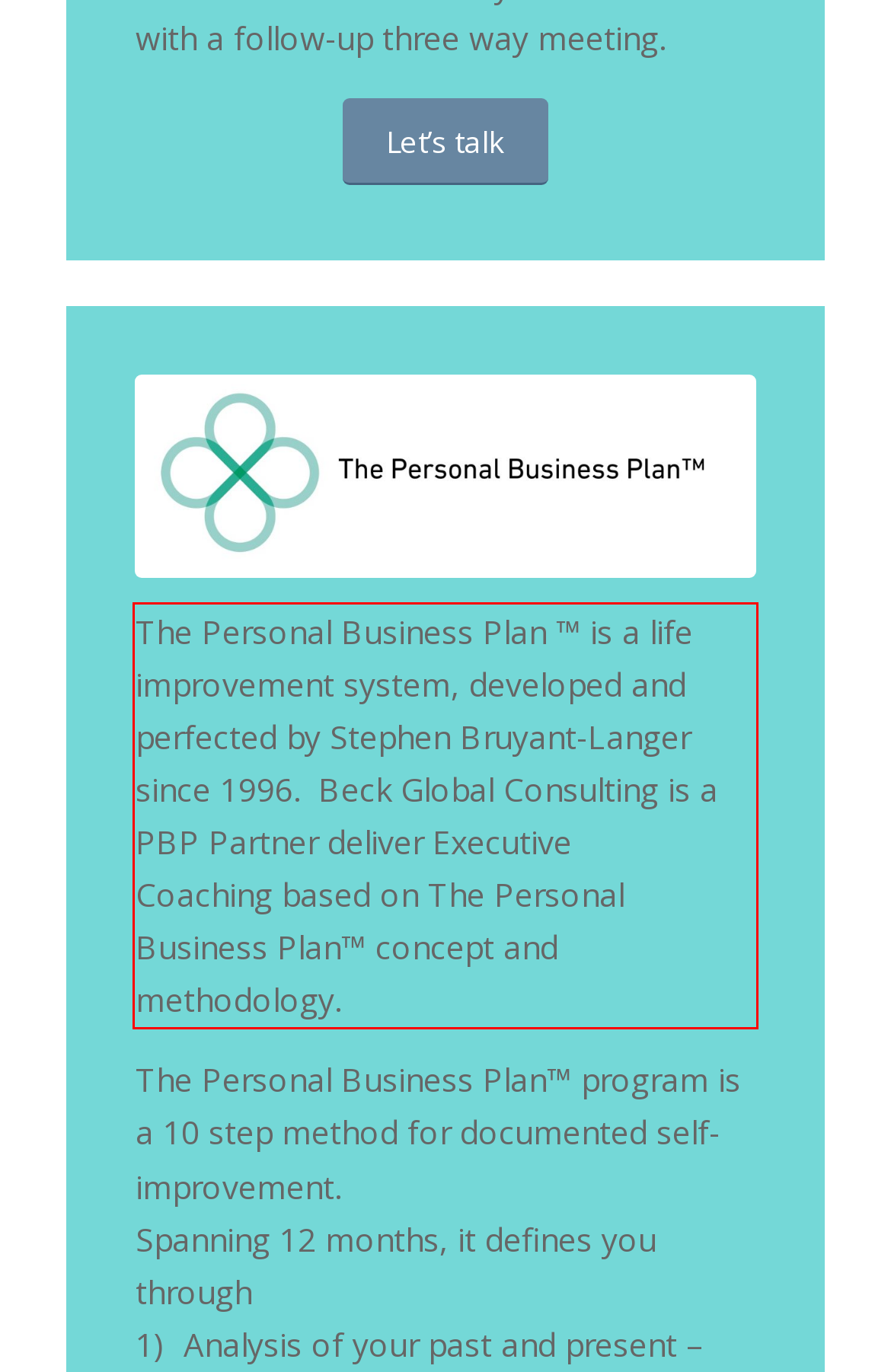You are provided with a screenshot of a webpage featuring a red rectangle bounding box. Extract the text content within this red bounding box using OCR.

The Personal Business Plan ™ is a life improvement system, developed and perfected by Stephen Bruyant-Langer since 1996. Beck Global Consulting is a PBP Partner deliver Executive Coaching based on The Personal Business Plan™ concept and methodology.